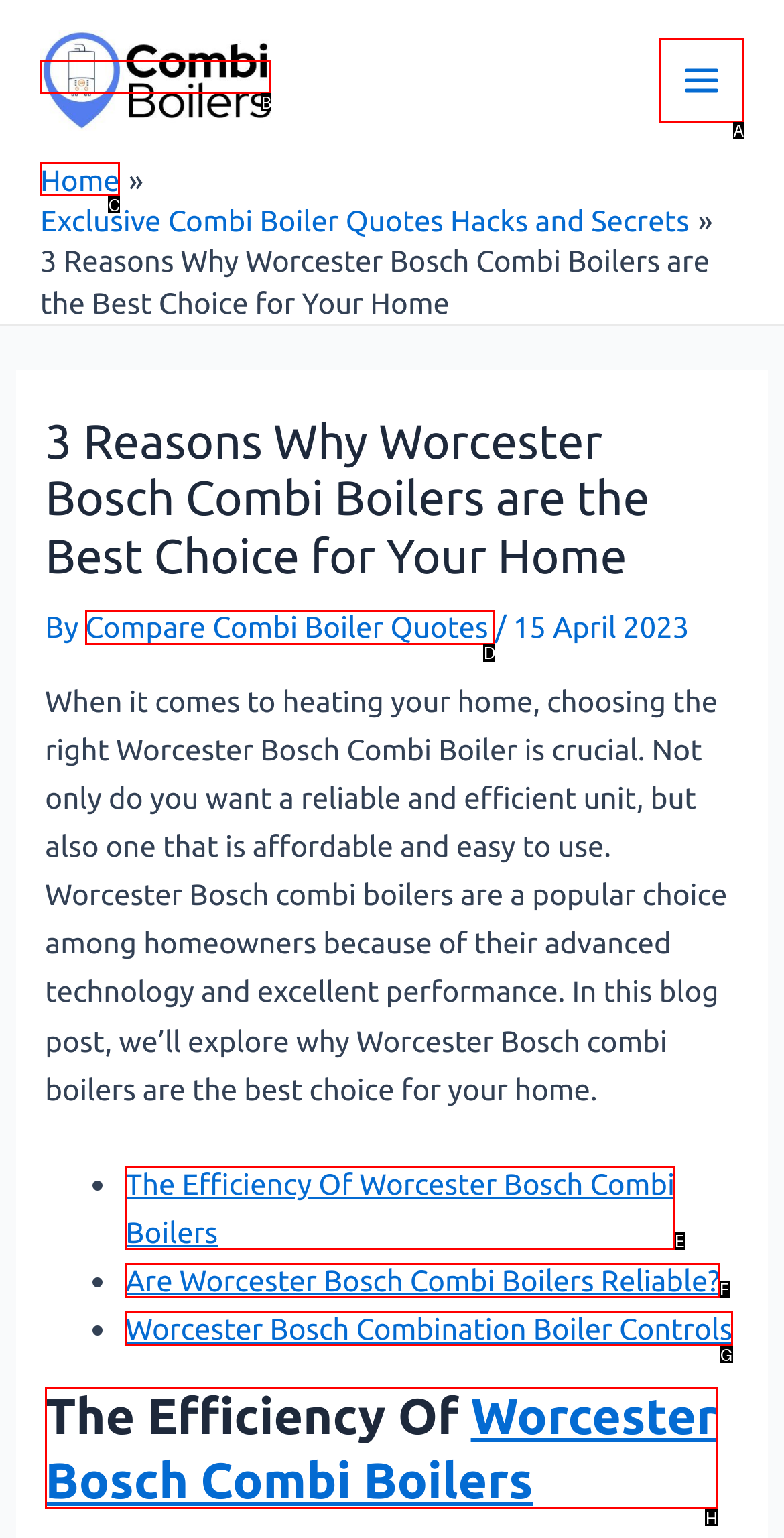Tell me which one HTML element you should click to complete the following task: Click the website logo
Answer with the option's letter from the given choices directly.

B